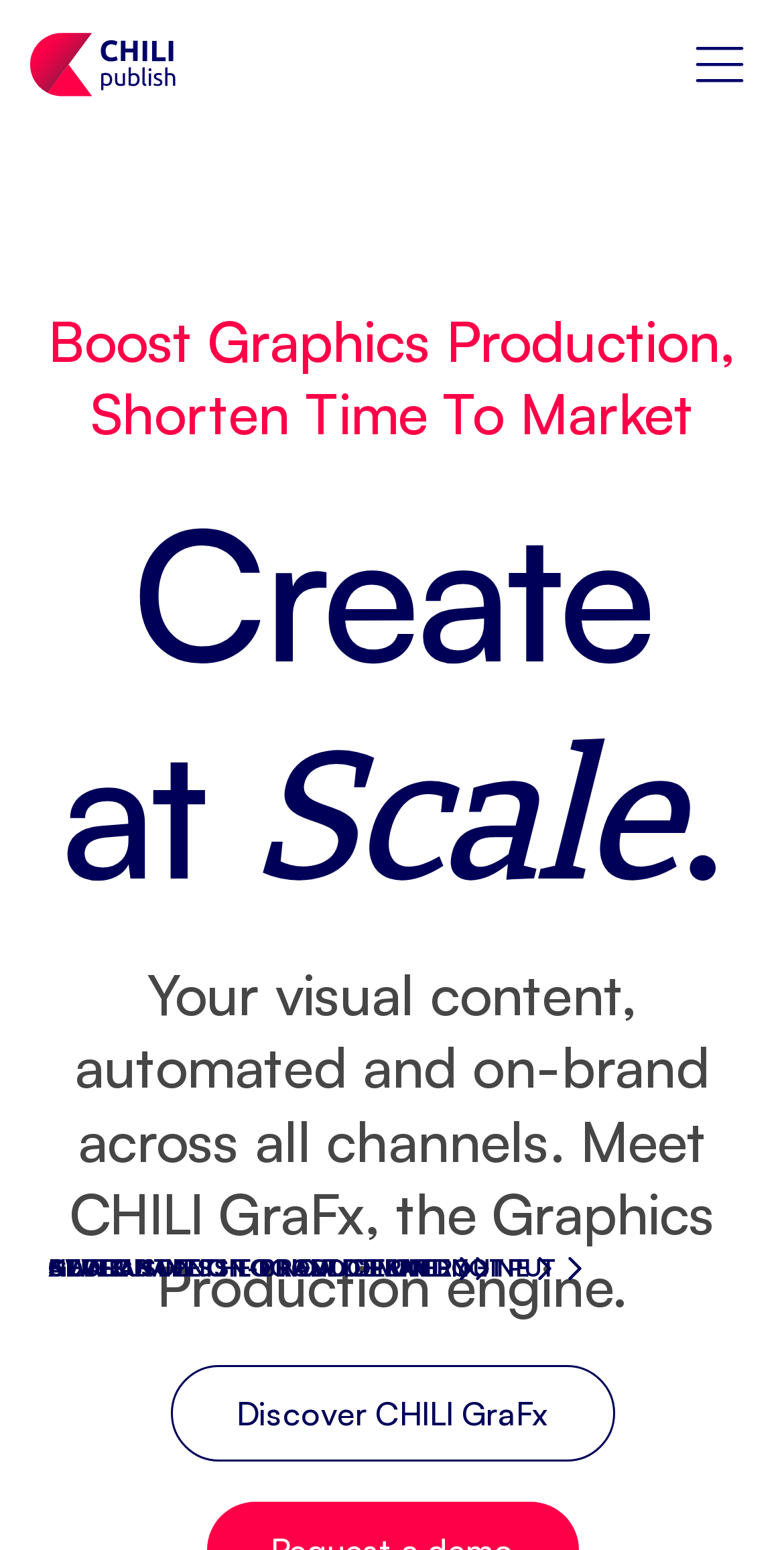Find the bounding box coordinates for the HTML element specified by: "Discover CHILI GraFx".

[0.217, 0.88, 0.783, 0.943]